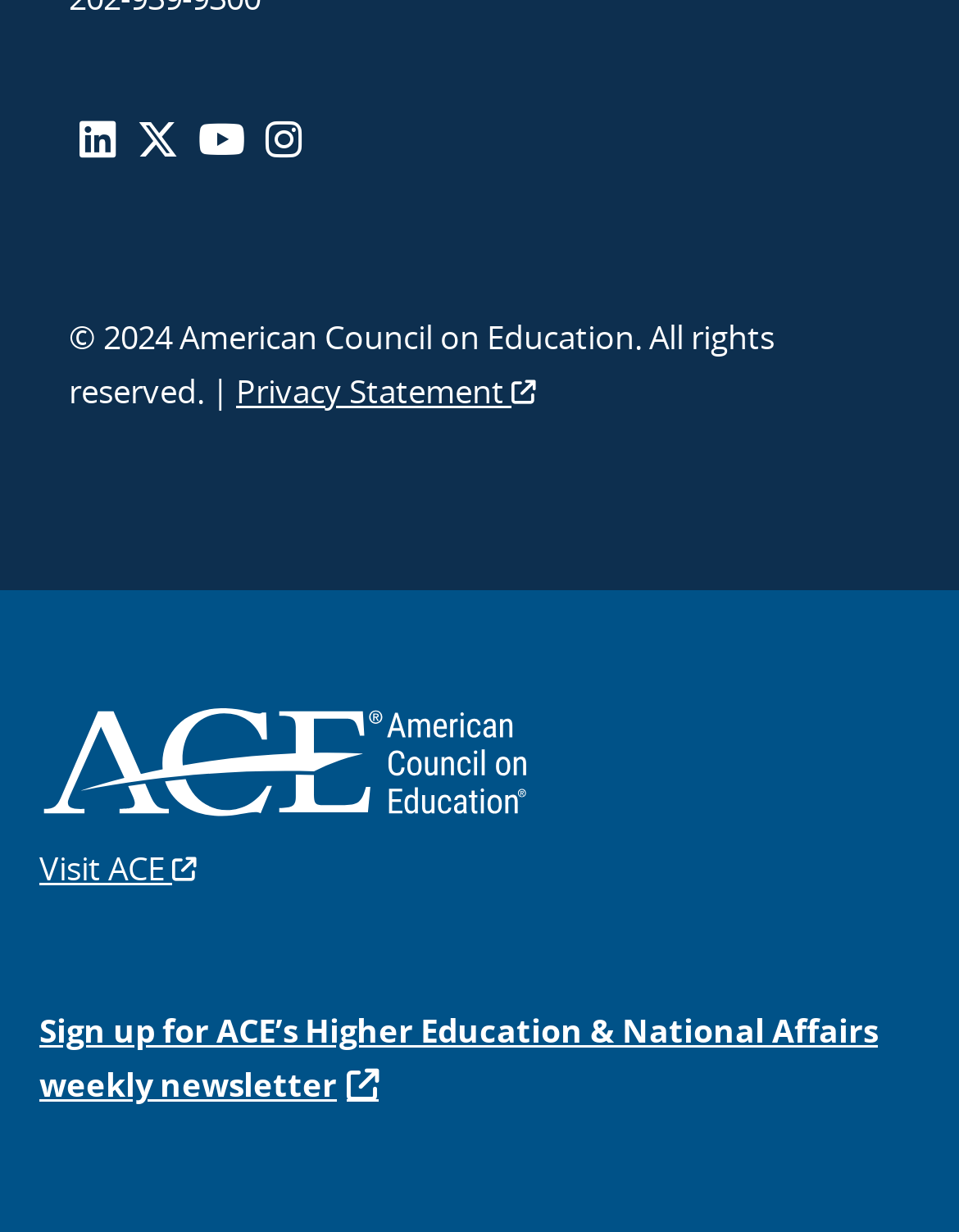Locate the UI element described by +61 3 9827 34... and provide its bounding box coordinates. Use the format (top-left x, top-left y, bottom-right x, bottom-right y) with all values as floating point numbers between 0 and 1.

None